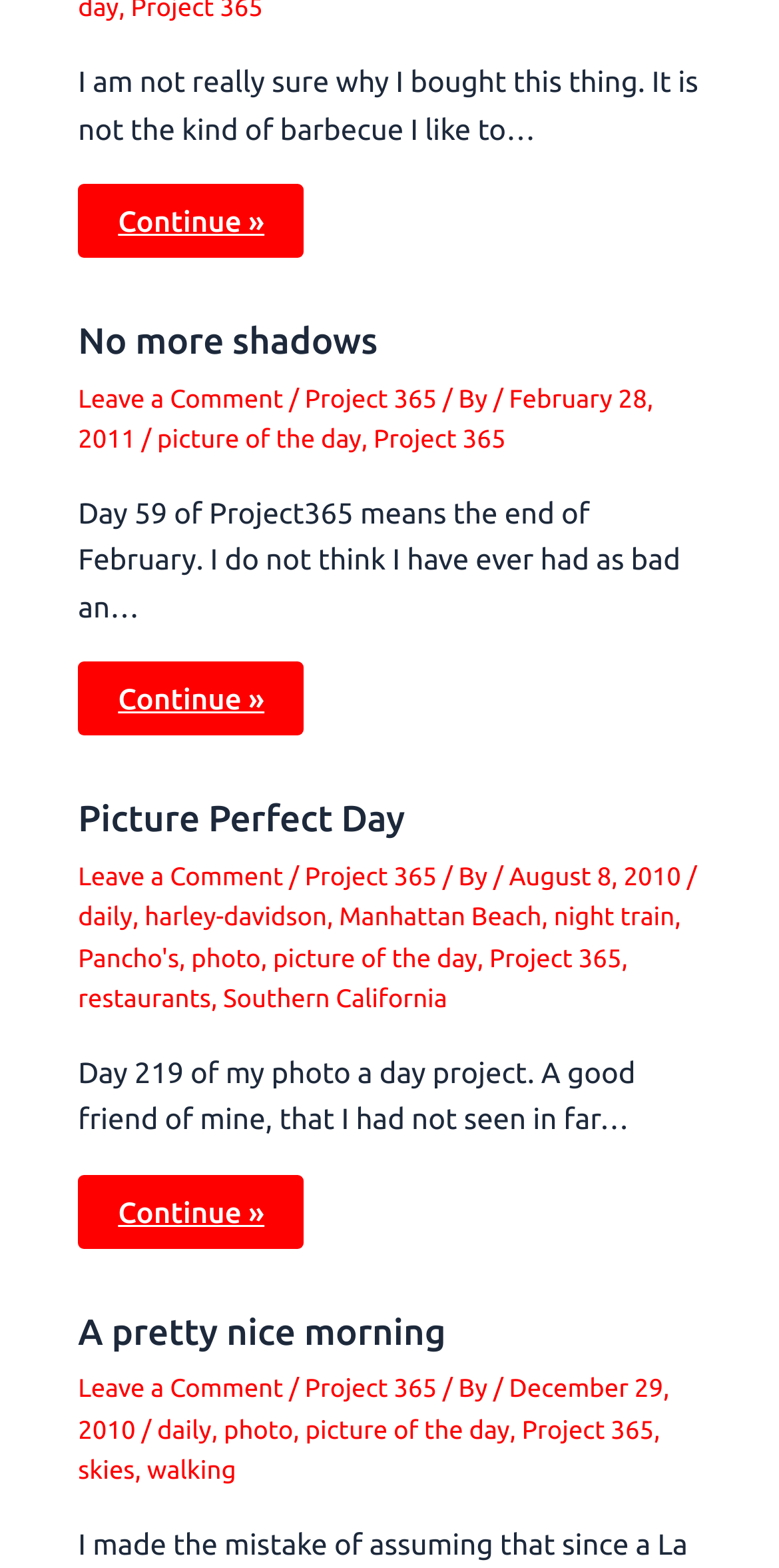Answer the question below using just one word or a short phrase: 
How many 'Related post link' elements are on this webpage?

3